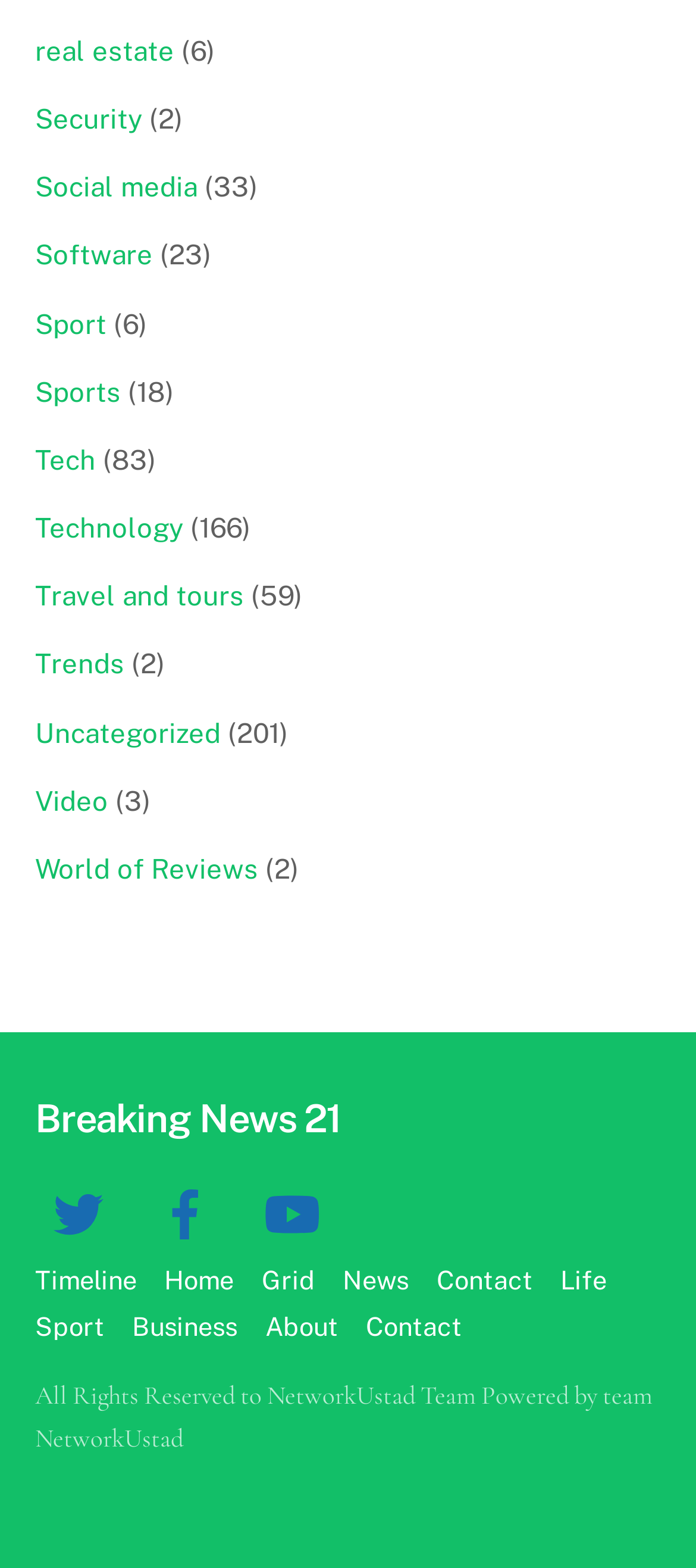What is the copyright information mentioned at the bottom of the webpage?
Answer the question with a detailed explanation, including all necessary information.

The copyright information mentioned at the bottom of the webpage is 'All Rights Reserved to NetworkUstad Team Powered by team NetworkUstad' which is a static text element located within the bounding box coordinate of [0.05, 0.881, 0.937, 0.927].